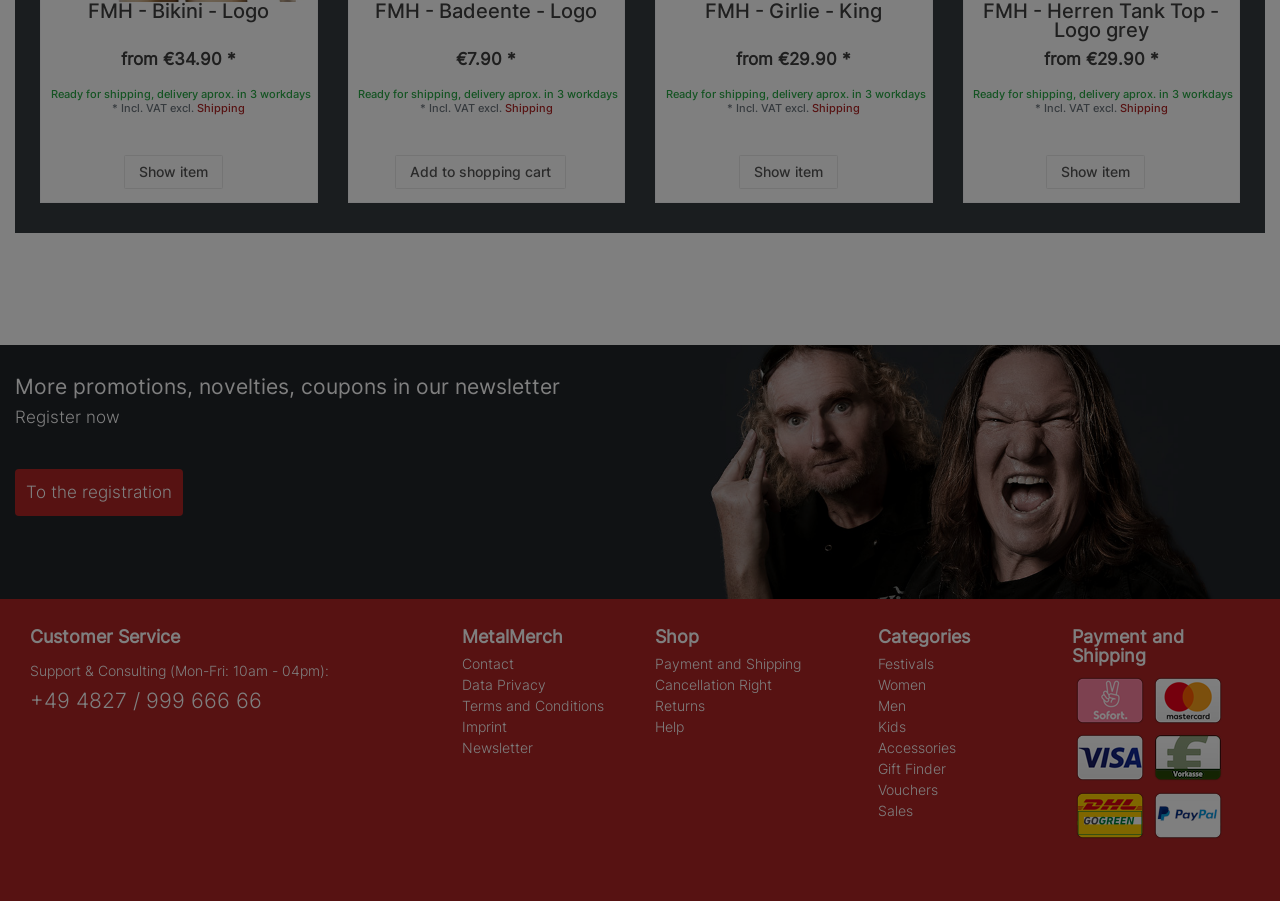Provide the bounding box coordinates of the UI element that matches the description: "Shipping".

[0.635, 0.112, 0.672, 0.128]